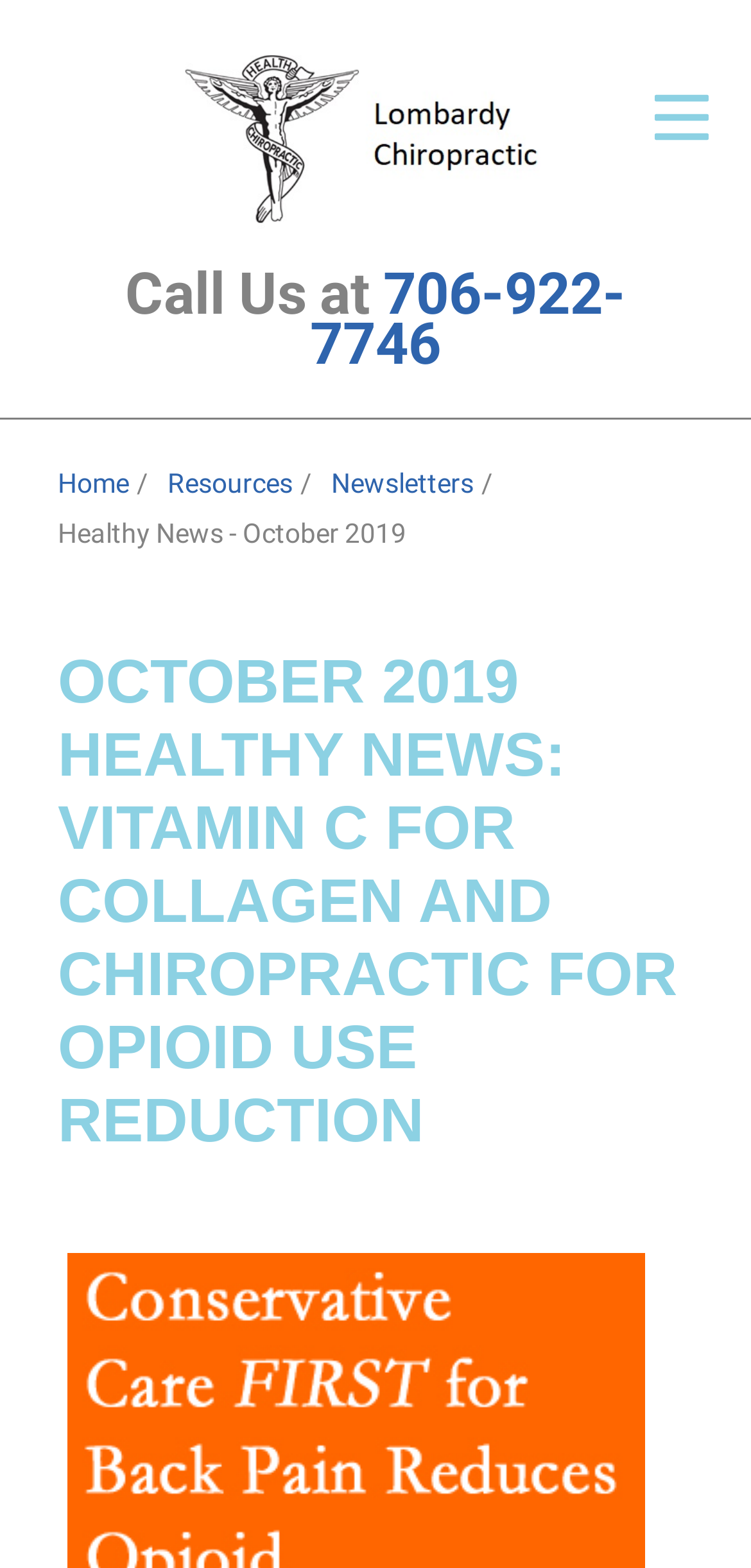Analyze the image and give a detailed response to the question:
Is there a navigation menu?

I found the navigation menu by looking at the navigation element with the text 'Breadcrumb' and the list element with the text 'You are here:', which suggests that there is a navigation menu on the webpage.